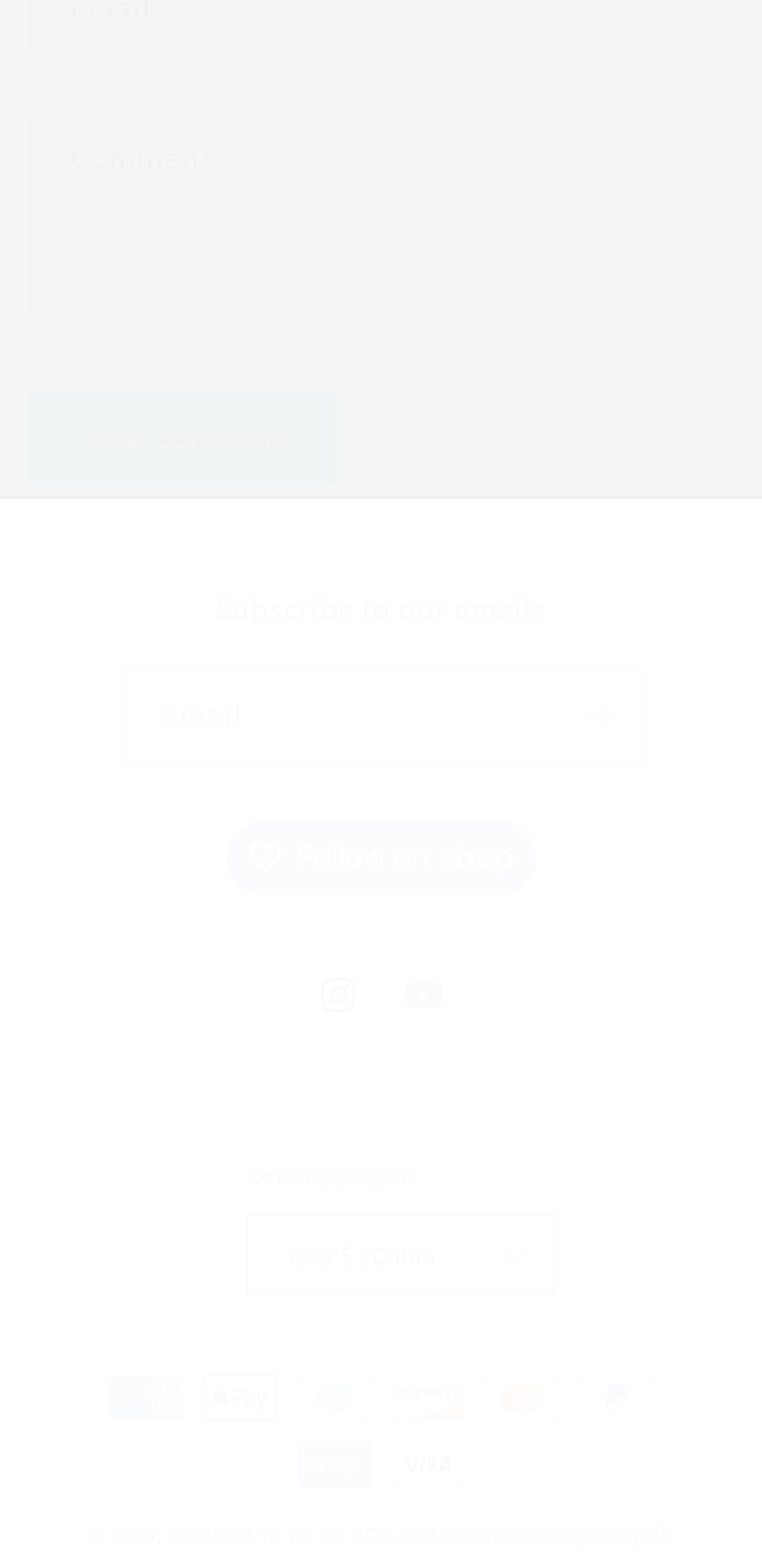What is the purpose of the 'Comment' textbox?
Answer the question with a single word or phrase by looking at the picture.

To leave a comment